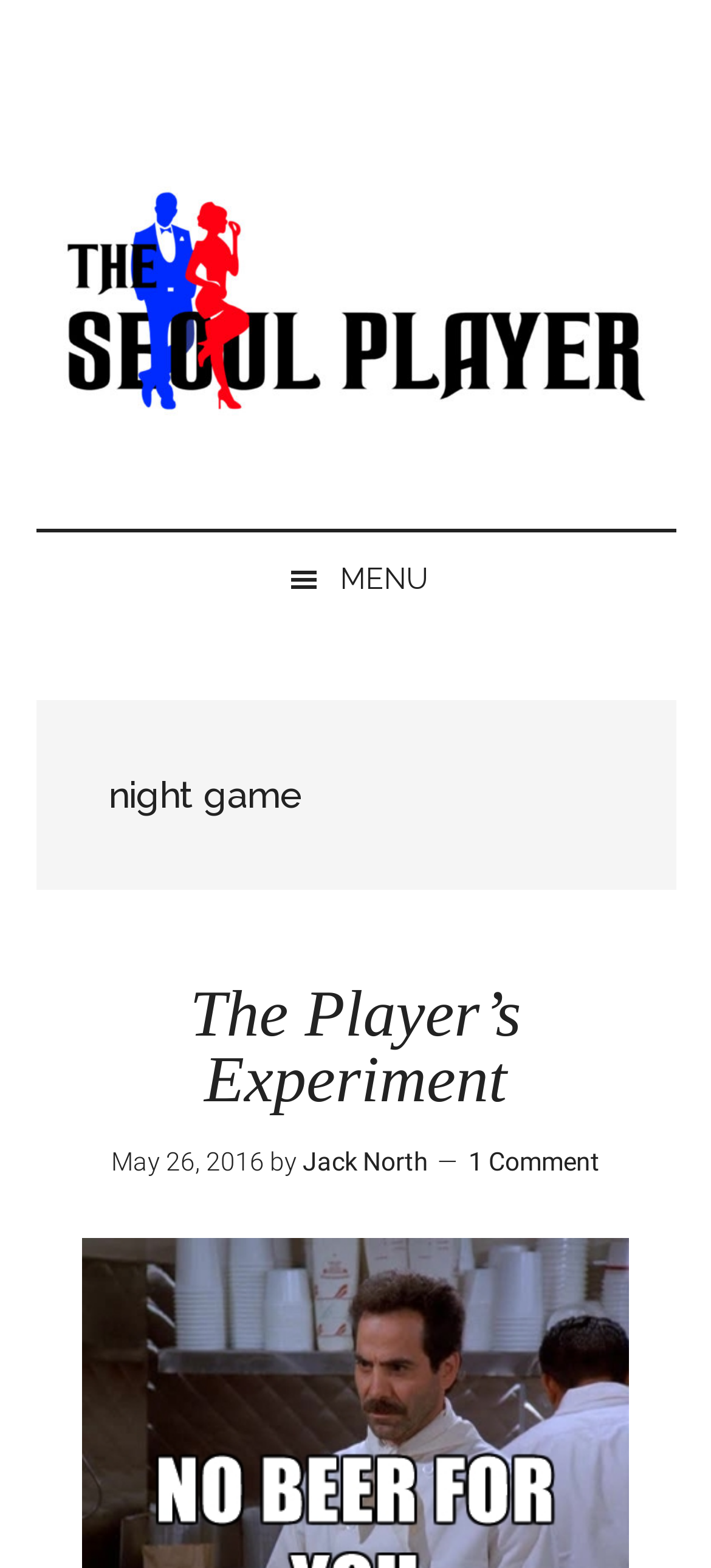Given the element description "Menu" in the screenshot, predict the bounding box coordinates of that UI element.

[0.0, 0.34, 1.0, 0.4]